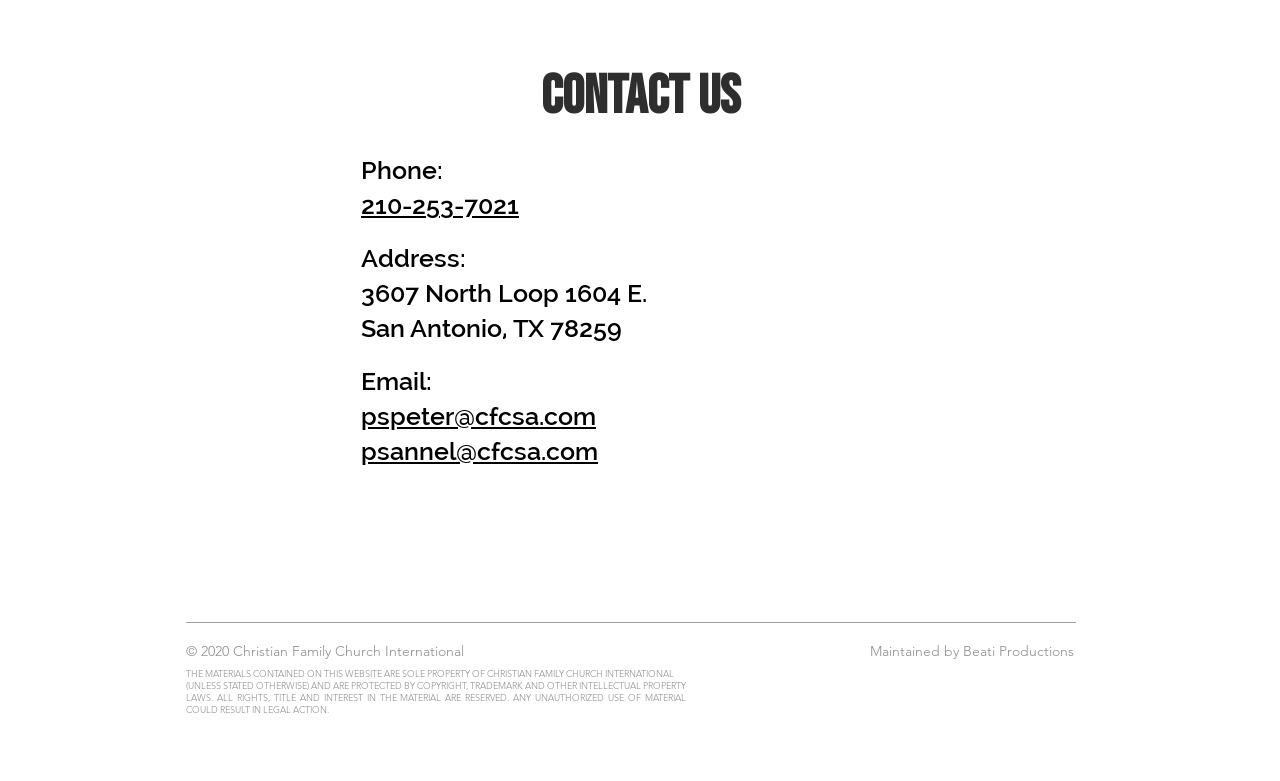What is the phone number to contact?
Using the image as a reference, give a one-word or short phrase answer.

210-253-7021